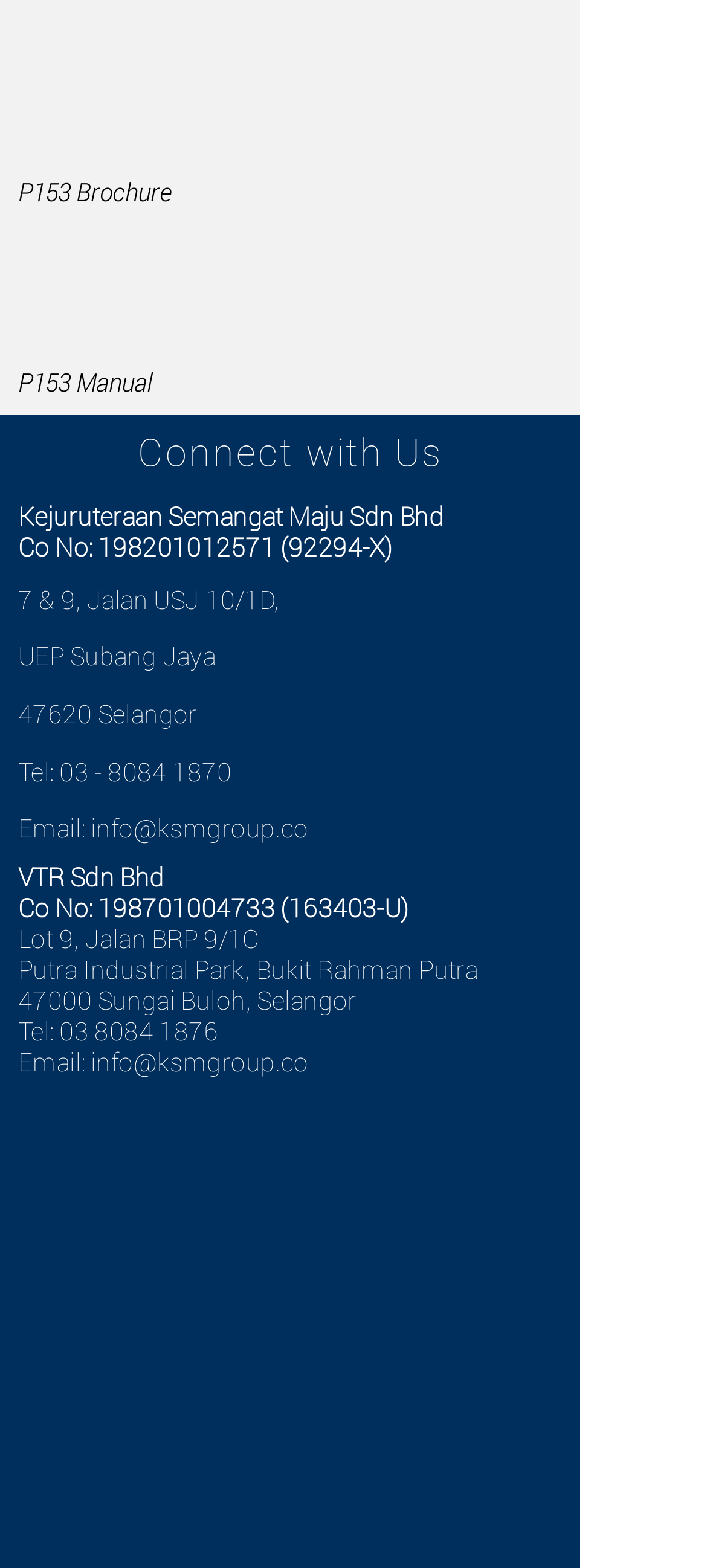Extract the bounding box coordinates for the UI element described as: "info@ksmgroup.co".

[0.128, 0.517, 0.436, 0.539]